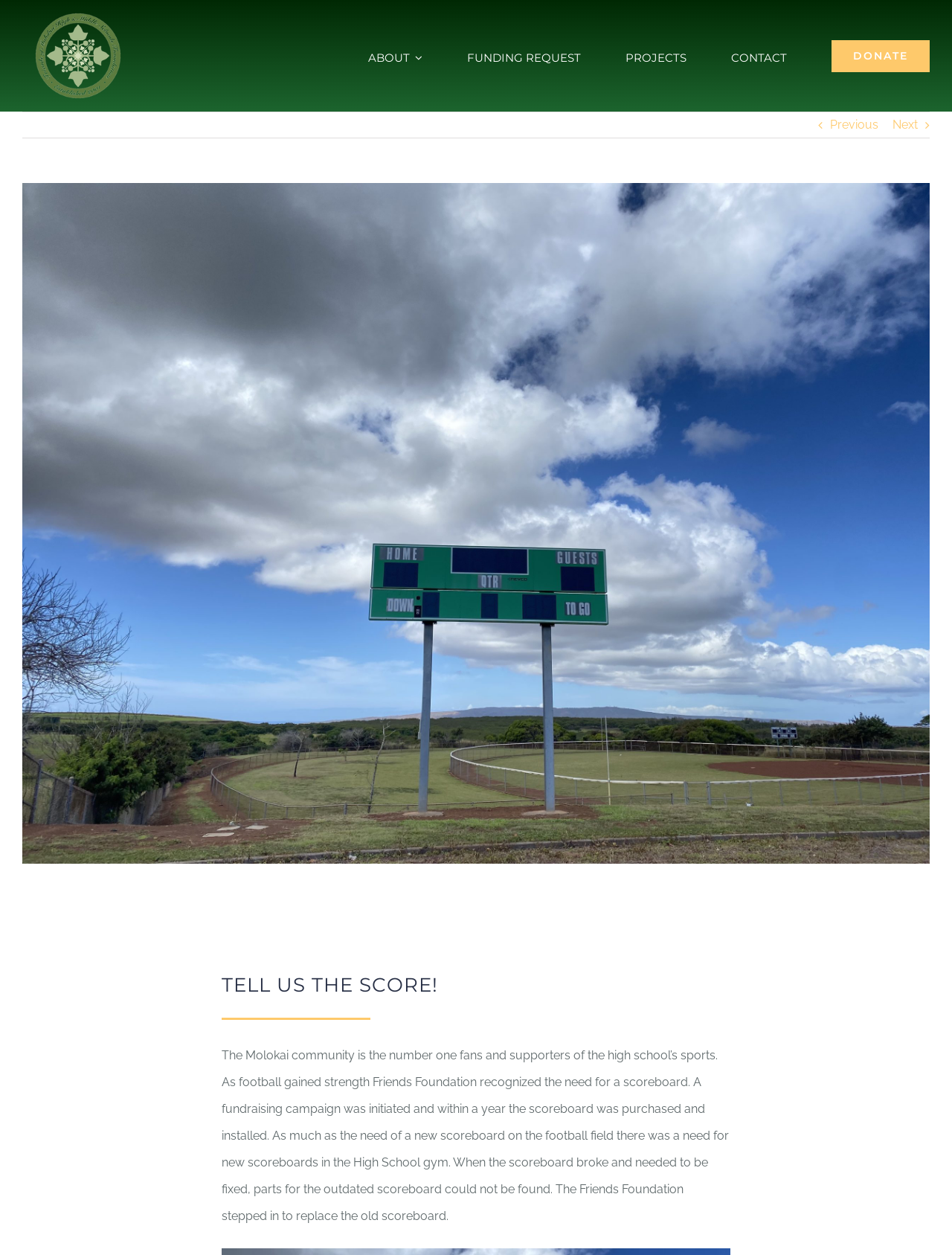Please analyze the image and give a detailed answer to the question:
What is the location of the 'Donate' button?

The 'Donate' button is located in the top right corner of the webpage, as indicated by its bounding box coordinates [0.873, 0.027, 0.977, 0.062].